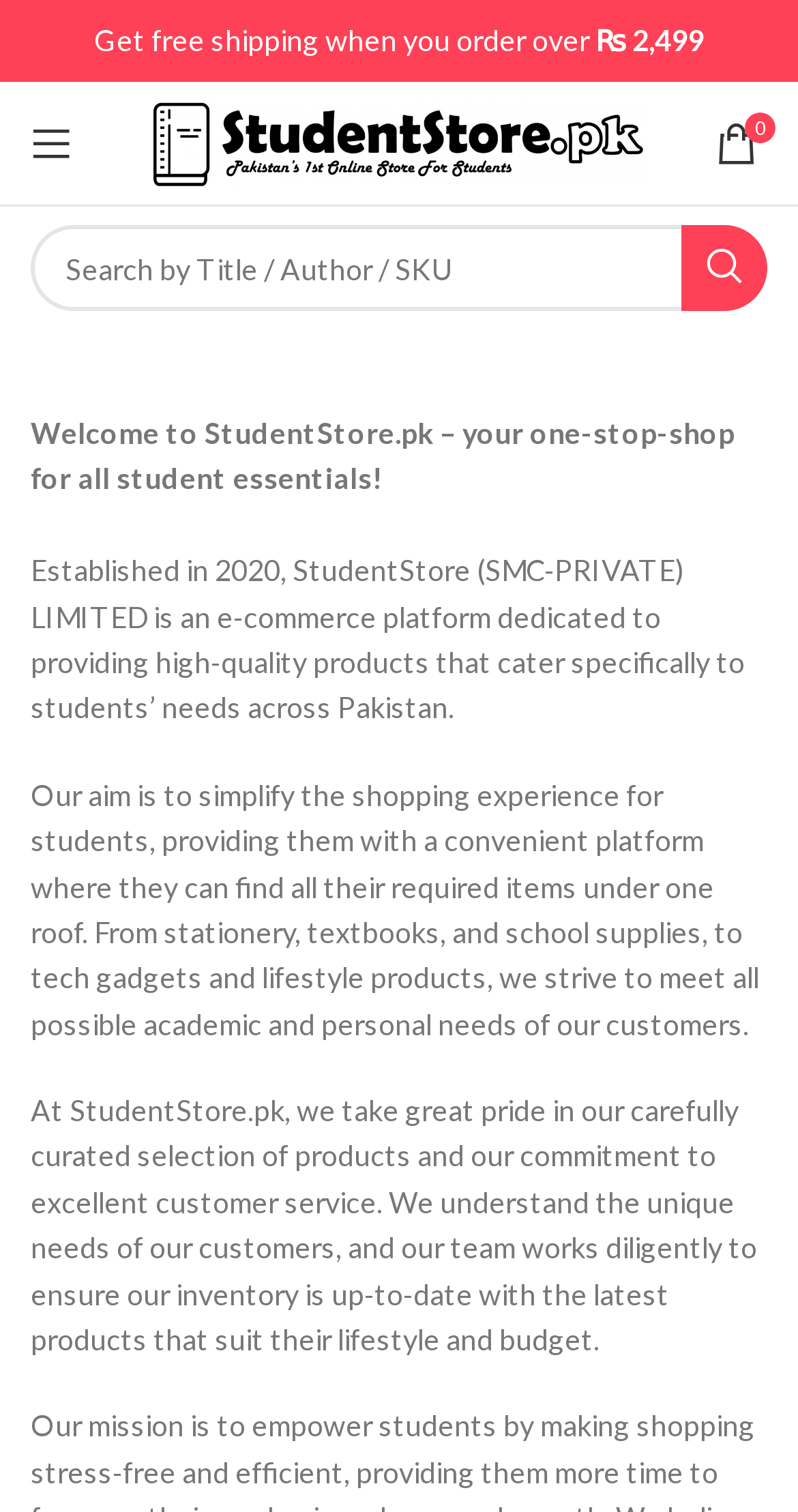What type of products does StudentStore.pk offer?
Using the visual information, answer the question in a single word or phrase.

Student essentials